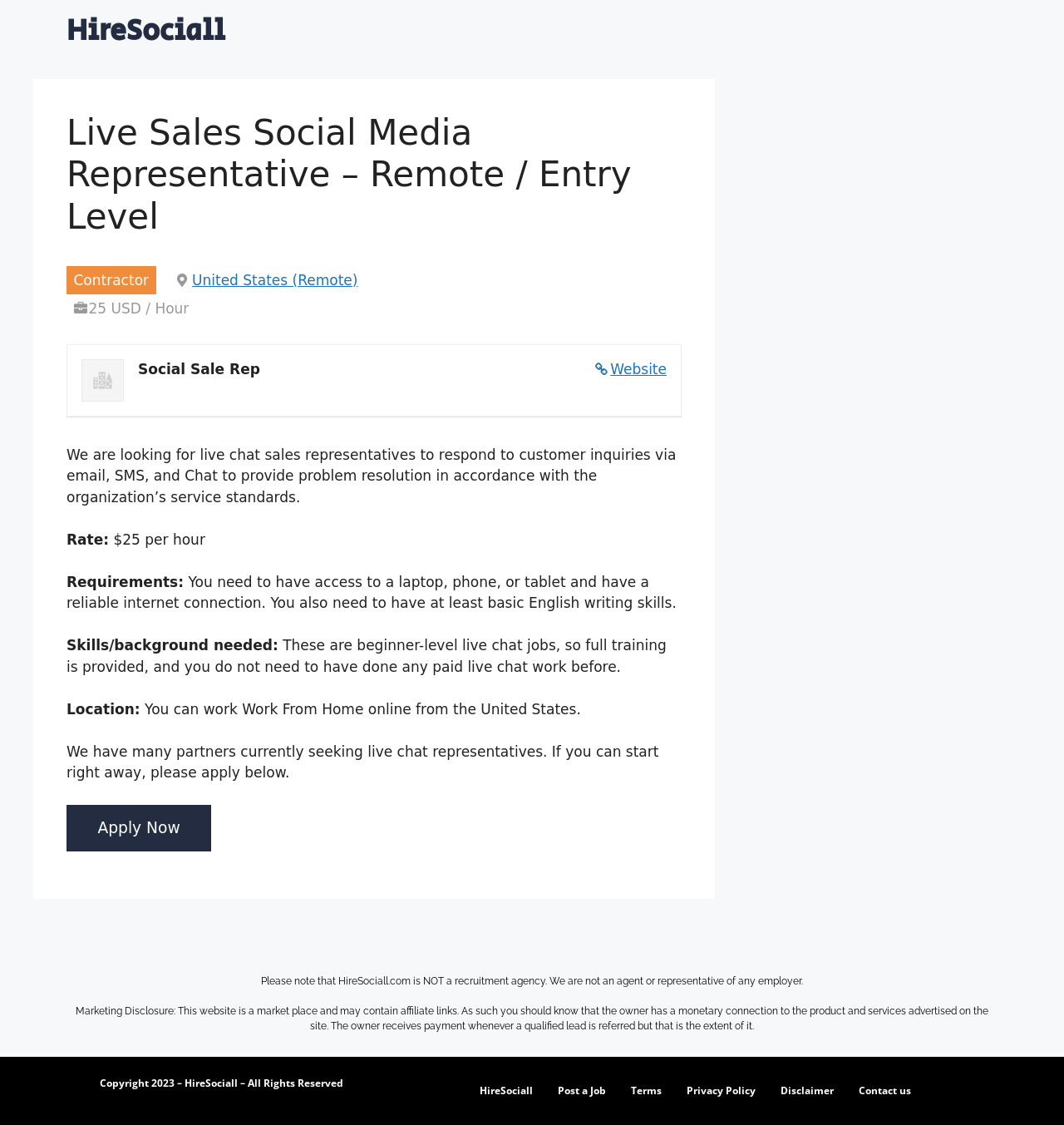Identify the bounding box coordinates for the region of the element that should be clicked to carry out the instruction: "Share this article on Facebook". The bounding box coordinates should be four float numbers between 0 and 1, i.e., [left, top, right, bottom].

None